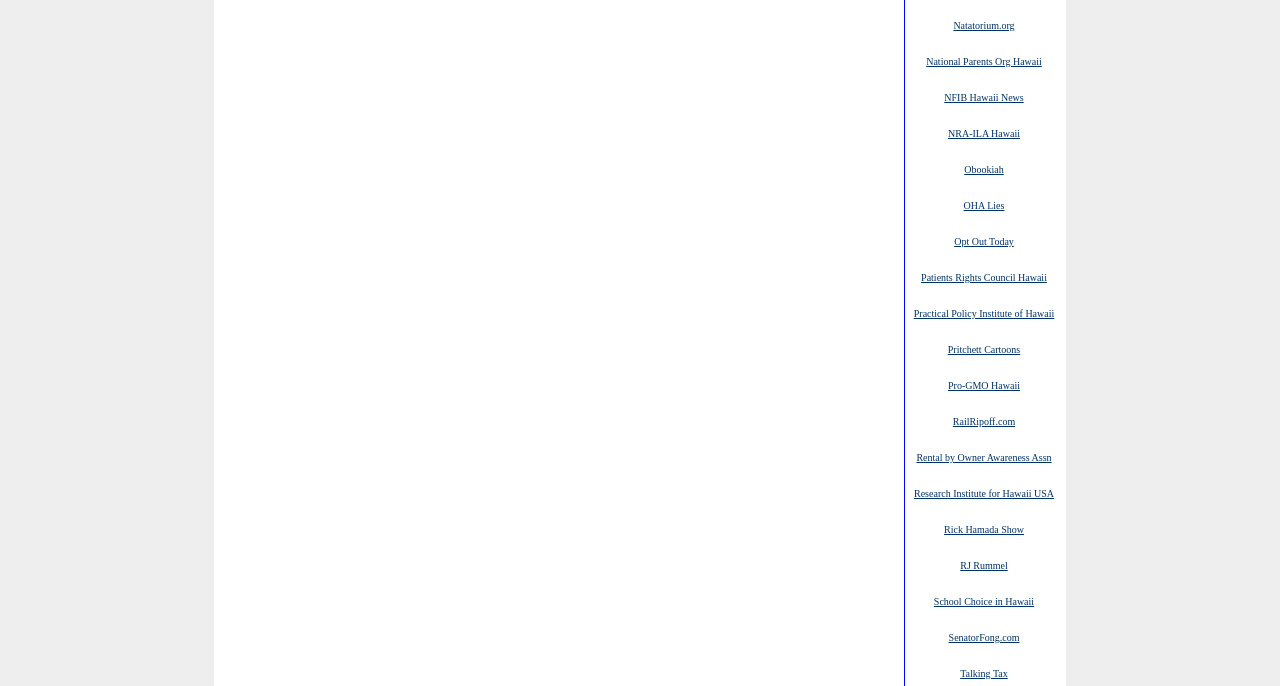Provide the bounding box coordinates for the UI element that is described by this text: "Pro-GMO Hawaii". The coordinates should be in the form of four float numbers between 0 and 1: [left, top, right, bottom].

[0.741, 0.551, 0.797, 0.571]